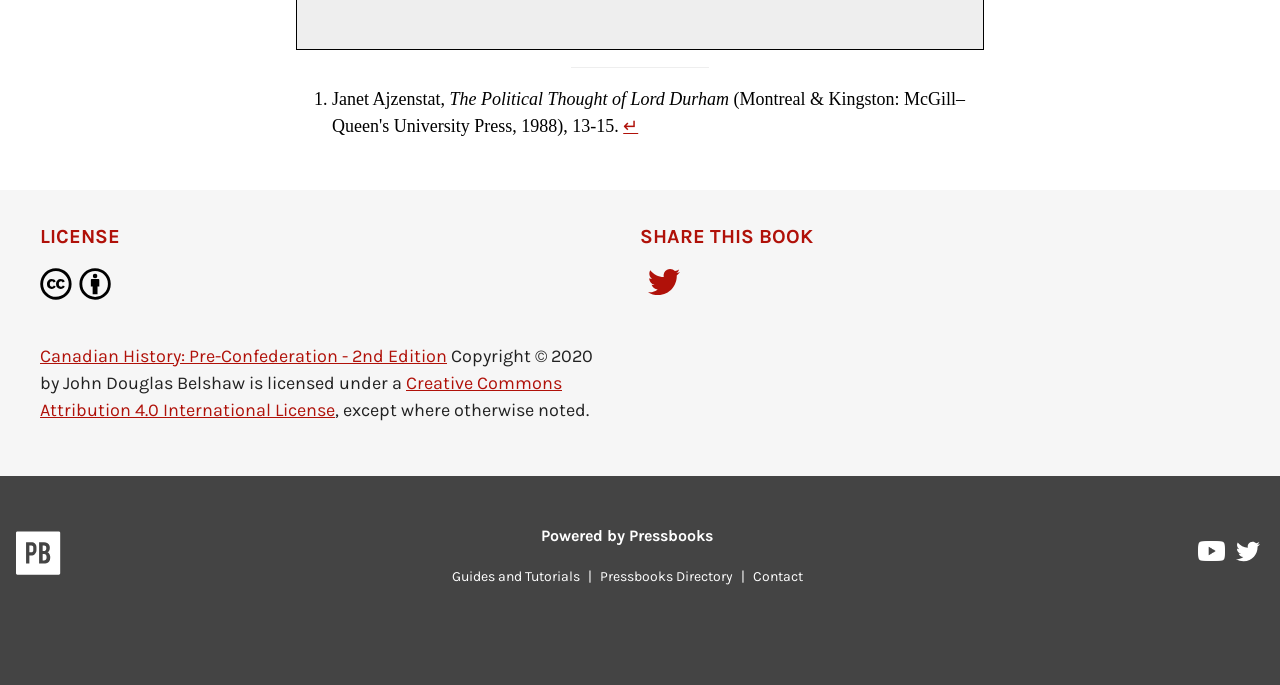Pinpoint the bounding box coordinates of the clickable element to carry out the following instruction: "Return to footnote 1."

[0.487, 0.17, 0.499, 0.199]